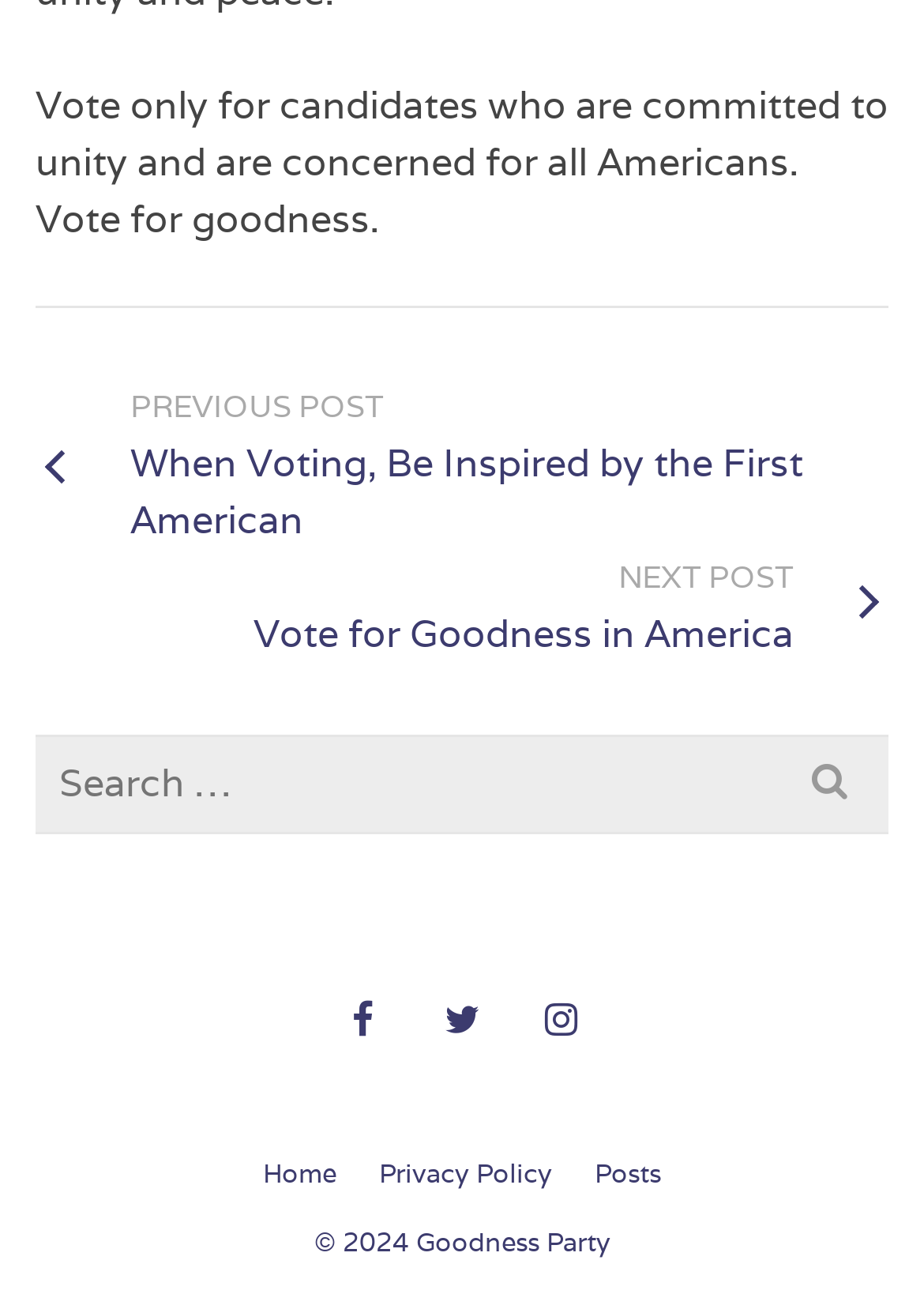How many navigation links are available in the footer?
Answer the question in as much detail as possible.

In the footer section, I found three navigation links: 'Home', 'Privacy Policy', and 'Posts', which are located with IDs 183, 184, and 185 respectively.